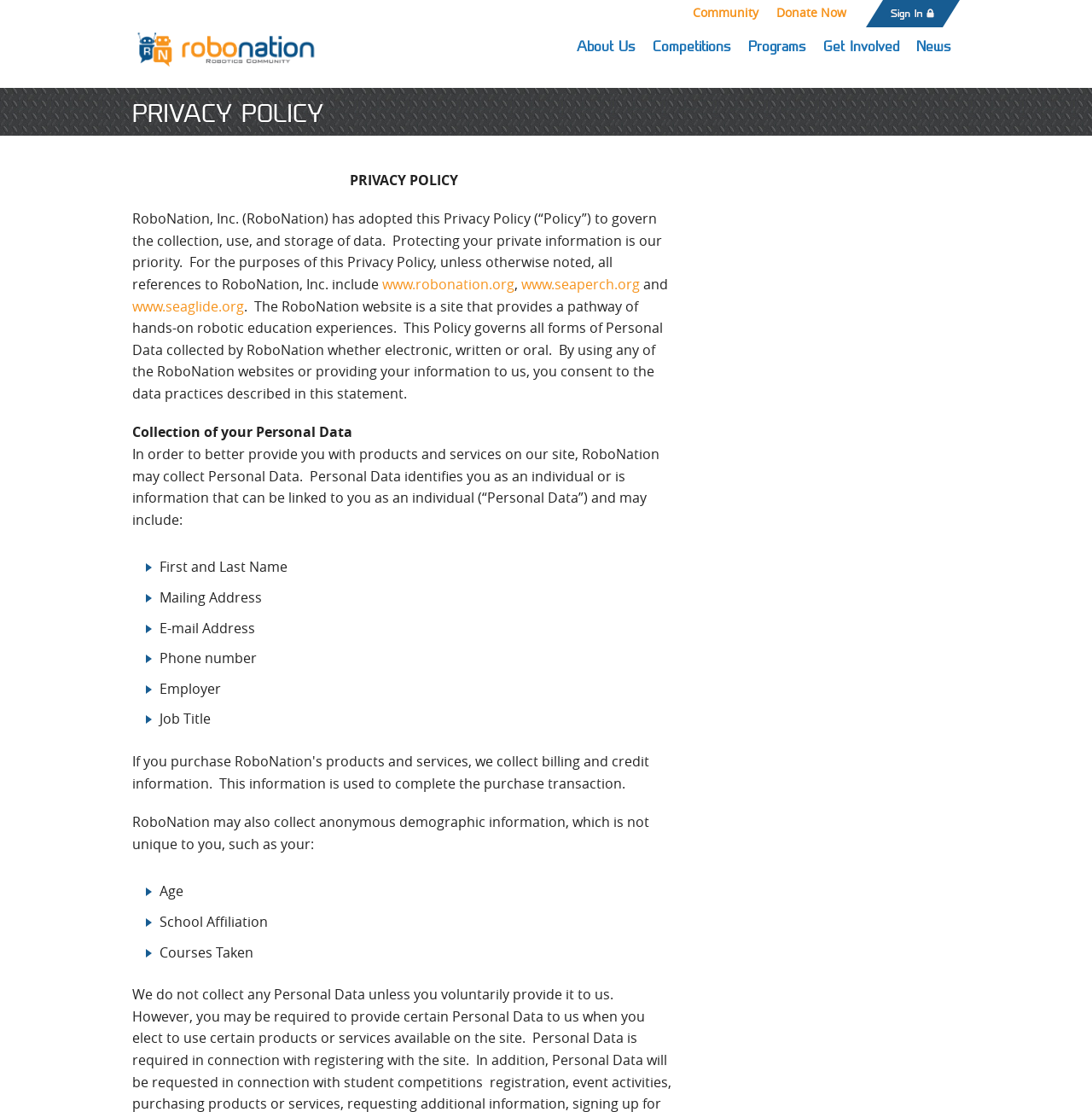Determine the bounding box coordinates for the region that must be clicked to execute the following instruction: "Read the latest post about 304 316 cylinder steel rod".

None